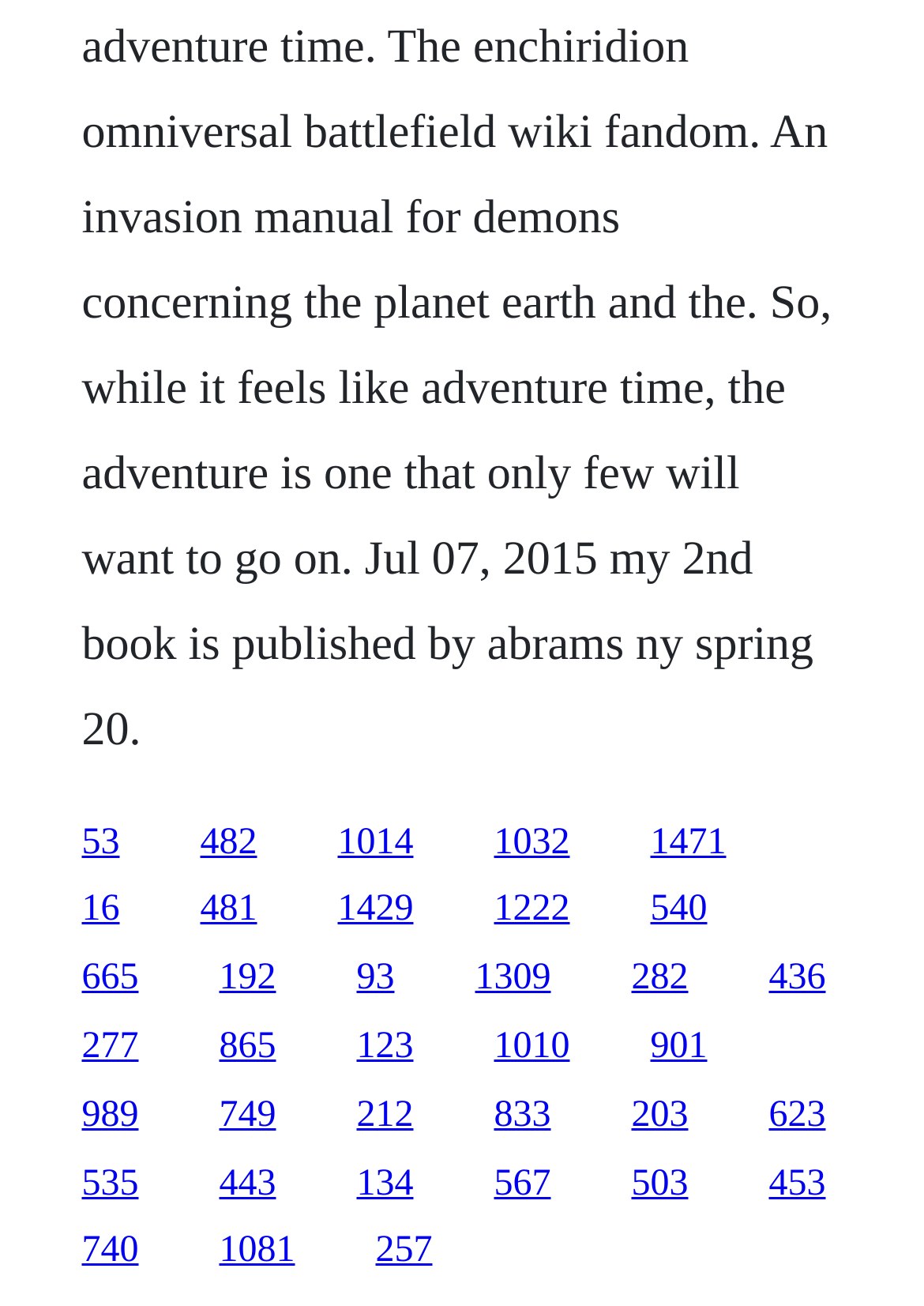Reply to the question with a single word or phrase:
What is the vertical position of the first link?

0.629